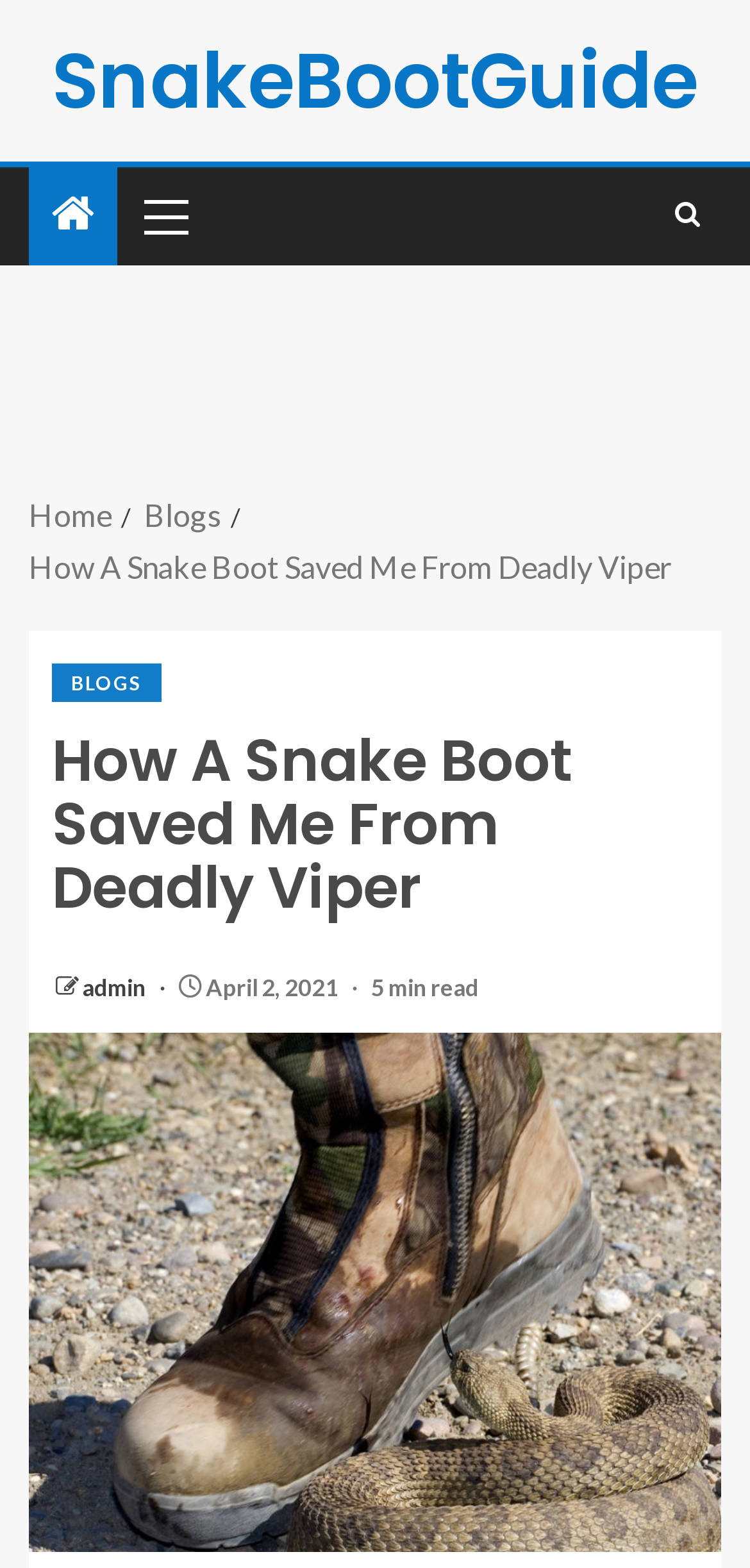Respond to the following query with just one word or a short phrase: 
What is the category of the blog post?

BLOGS